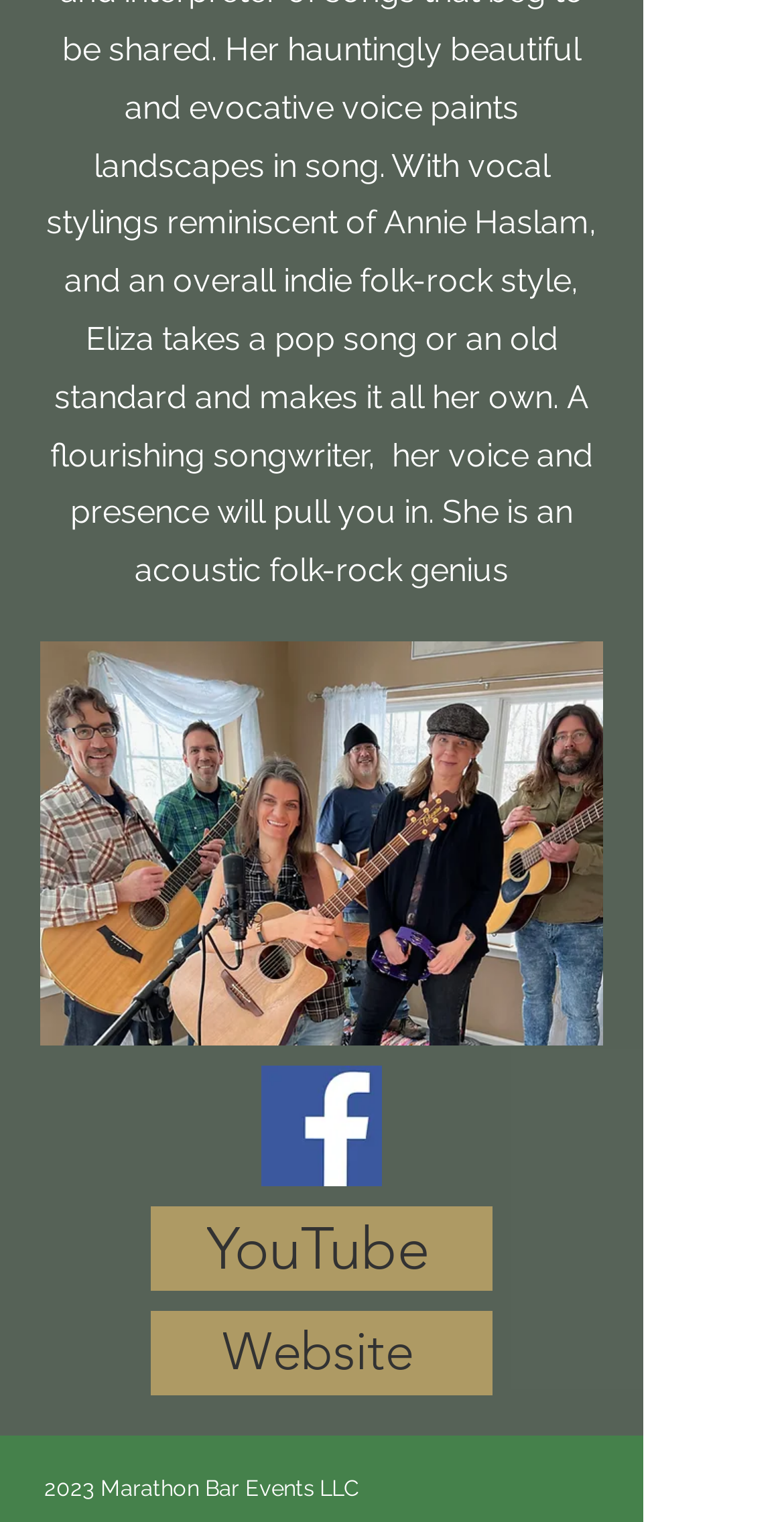Using the provided element description, identify the bounding box coordinates as (top-left x, top-left y, bottom-right x, bottom-right y). Ensure all values are between 0 and 1. Description: linkedin

None